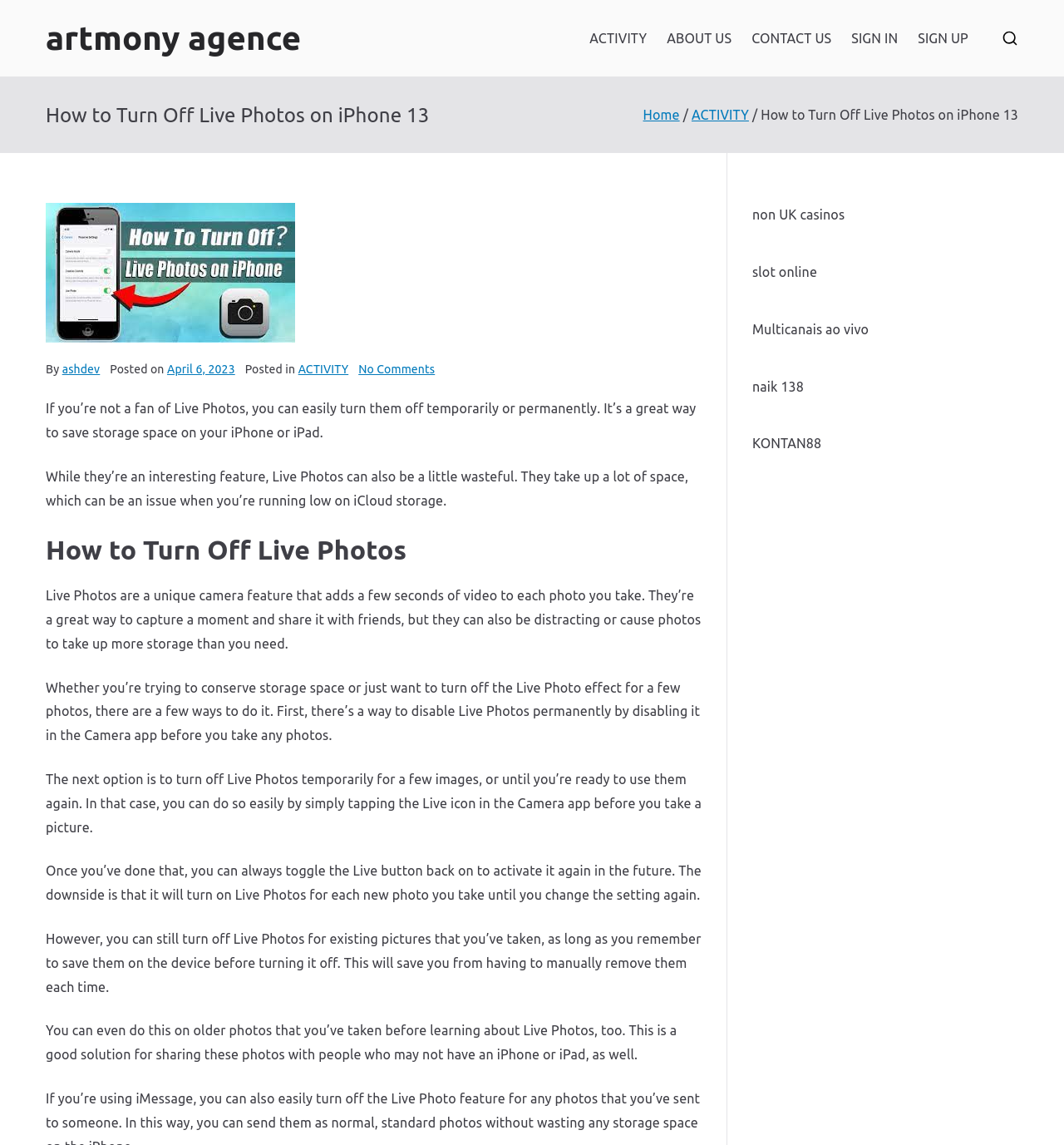Give a one-word or short-phrase answer to the following question: 
What is the date the article was posted?

April 6, 2023